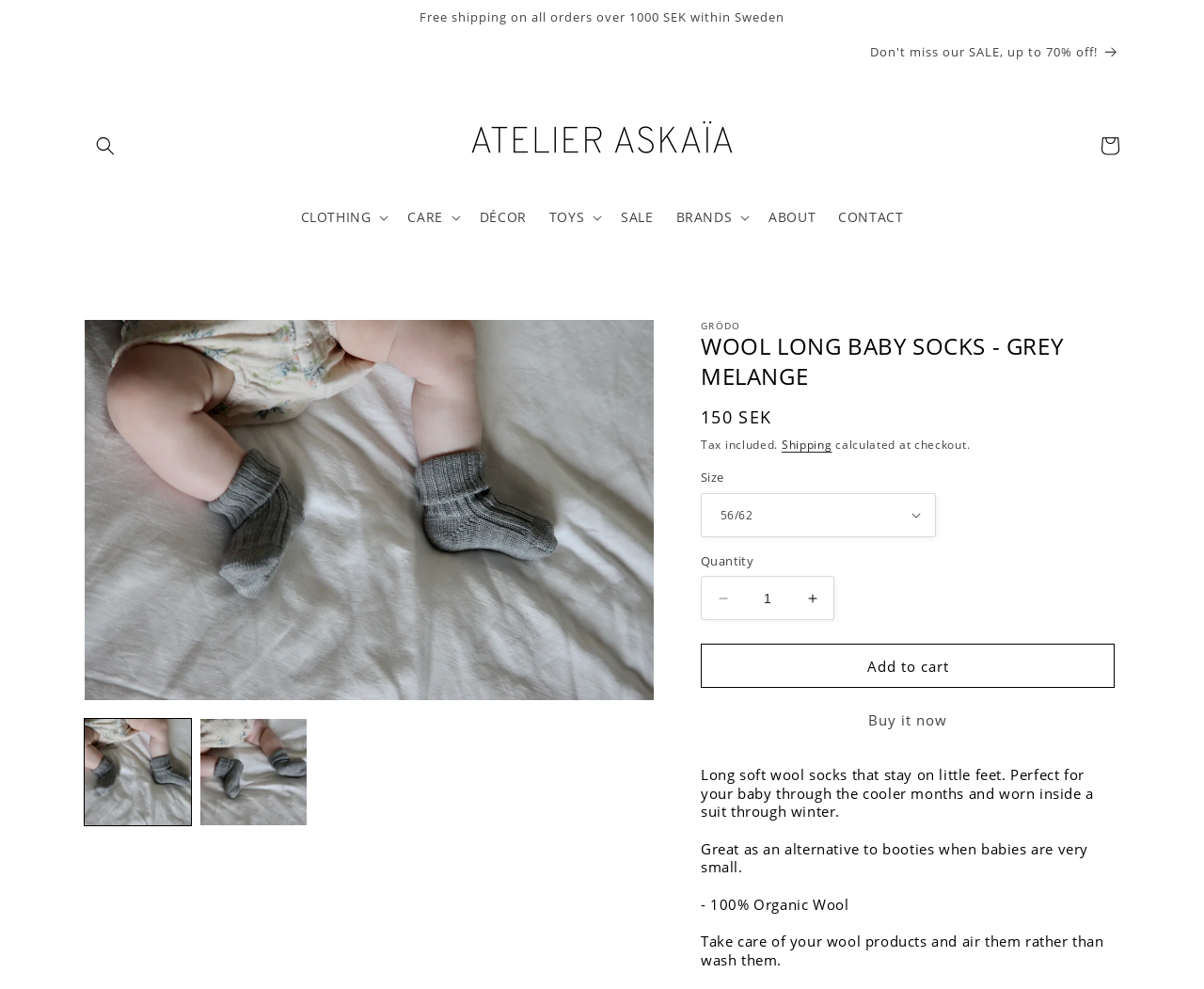Please mark the bounding box coordinates of the area that should be clicked to carry out the instruction: "Increase quantity".

[0.657, 0.583, 0.692, 0.627]